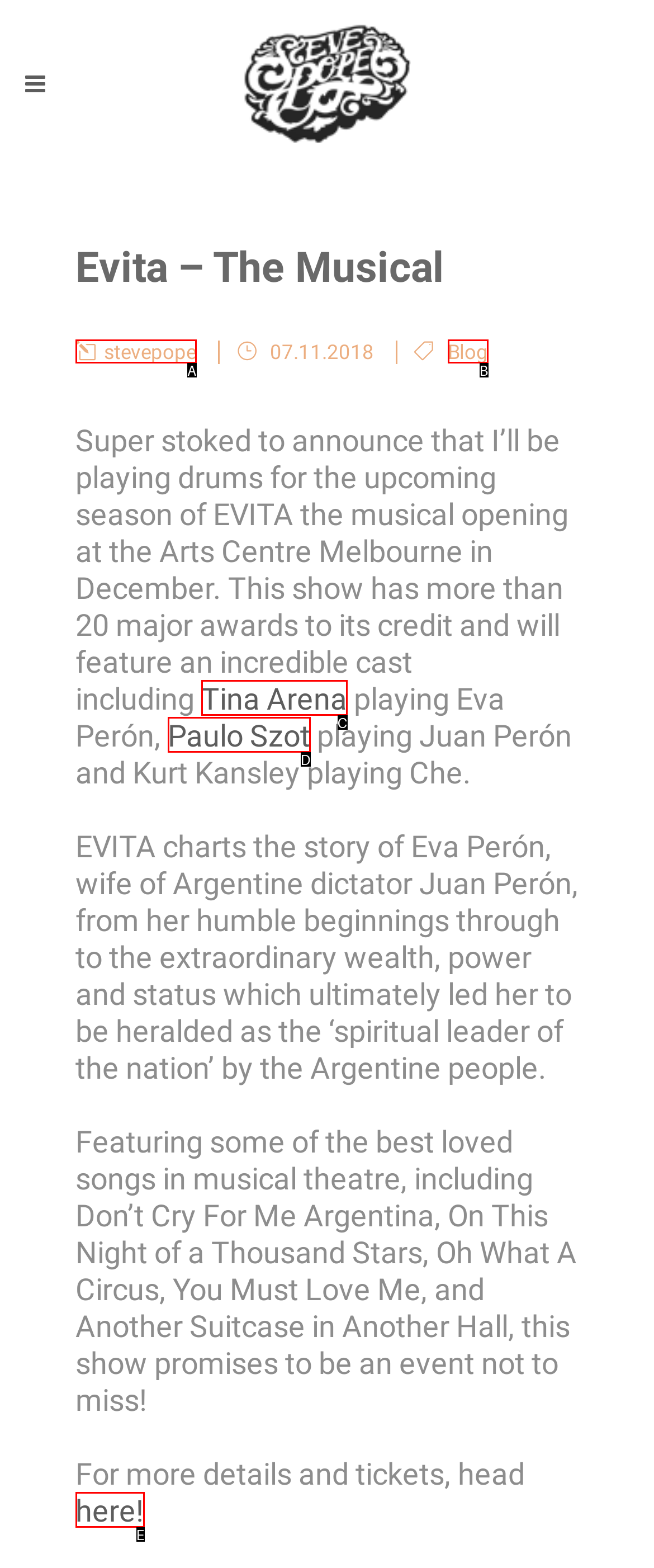Pick the HTML element that corresponds to the description: Tina Arena
Answer with the letter of the correct option from the given choices directly.

C